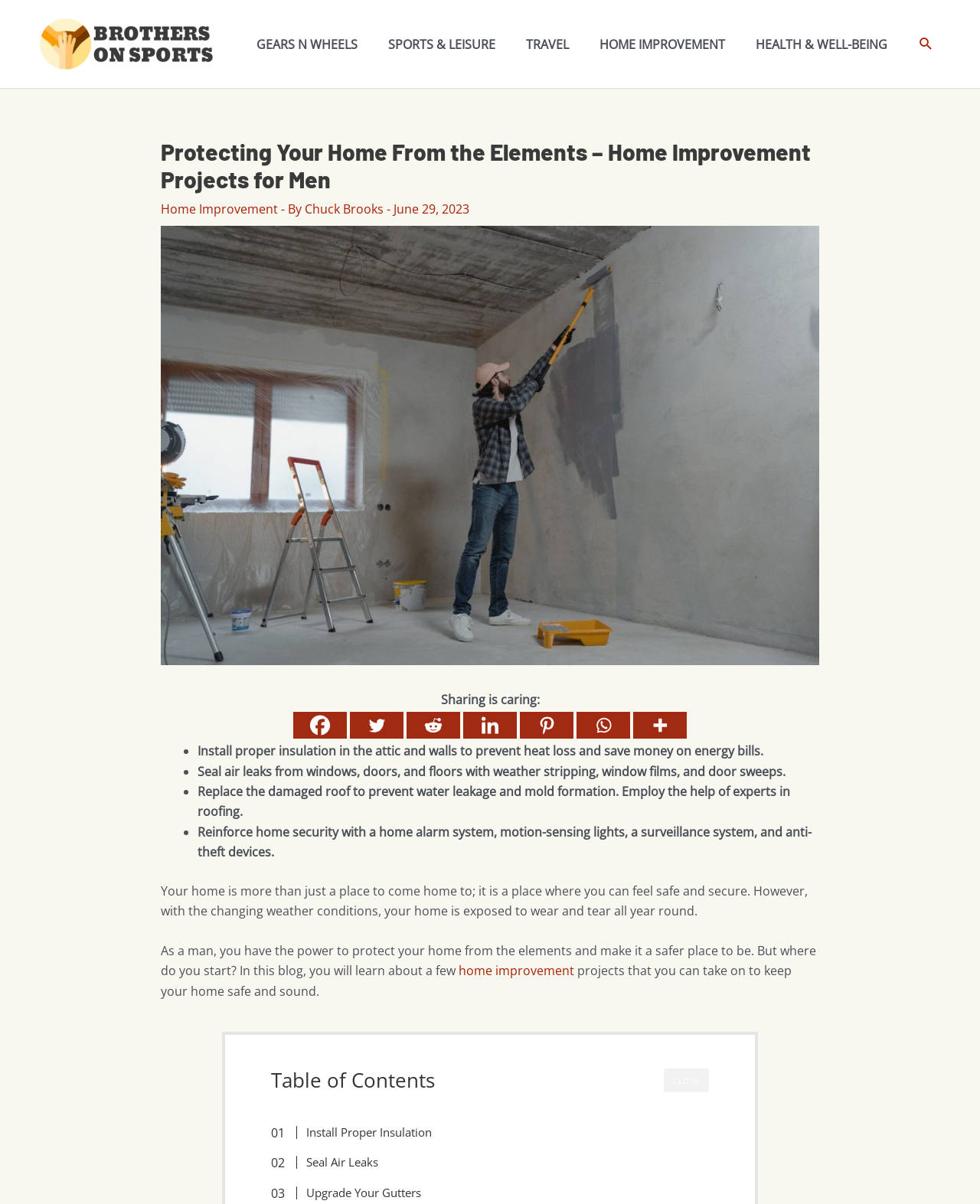Illustrate the webpage with a detailed description.

This webpage is about home improvement projects for men to protect their homes from the elements. At the top left, there is a logo of "Brothers on Sports" with a link to the website. Next to it, there is a navigation menu with links to different categories such as "GEARS N WHEELS", "SPORTS & LEISURE", "TRAVEL", "HOME IMPROVEMENT", and "HEALTH & WELL-BEING". On the top right, there is a search icon with a link to search.

Below the navigation menu, there is a header section with a heading that reads "Protecting Your Home From the Elements – Home Improvement Projects for Men". Underneath, there is a link to "Home Improvement" and the author's name "Chuck Brooks" with the date "June 29, 2023". To the right of the author's name, there is an image of a man painting a wall.

The main content of the webpage is divided into sections. The first section has a title "Sharing is caring:" with links to share the article on social media platforms such as Facebook, Twitter, Reddit, Linkedin, Pinterest, and Whatsapp.

The next section has a list of home improvement projects that men can take on to protect their homes. The list includes installing proper insulation, sealing air leaks, replacing damaged roofs, and reinforcing home security. Each list item has a bullet point and a brief description of the project.

Below the list, there is a paragraph of text that explains the importance of protecting one's home from the elements and how men can take action to make their homes safer.

At the bottom of the webpage, there is a table of contents with links to different sections of the article, including "Install Proper Insulation", "Seal Air Leaks", and "Upgrade Your Gutters". There is also a "CLOSE" button on the bottom right.